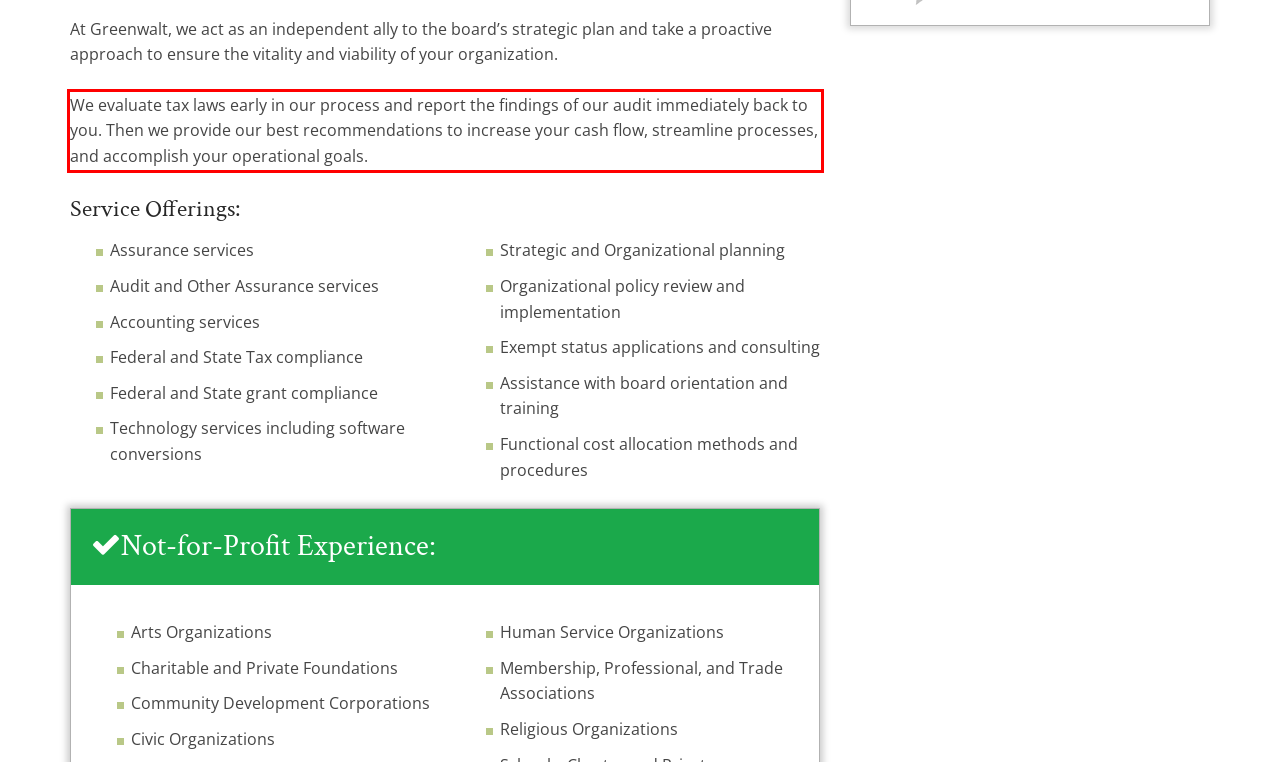Within the screenshot of the webpage, there is a red rectangle. Please recognize and generate the text content inside this red bounding box.

We evaluate tax laws early in our process and report the findings of our audit immediately back to you. Then we provide our best recommendations to increase your cash flow, streamline processes, and accomplish your operational goals.